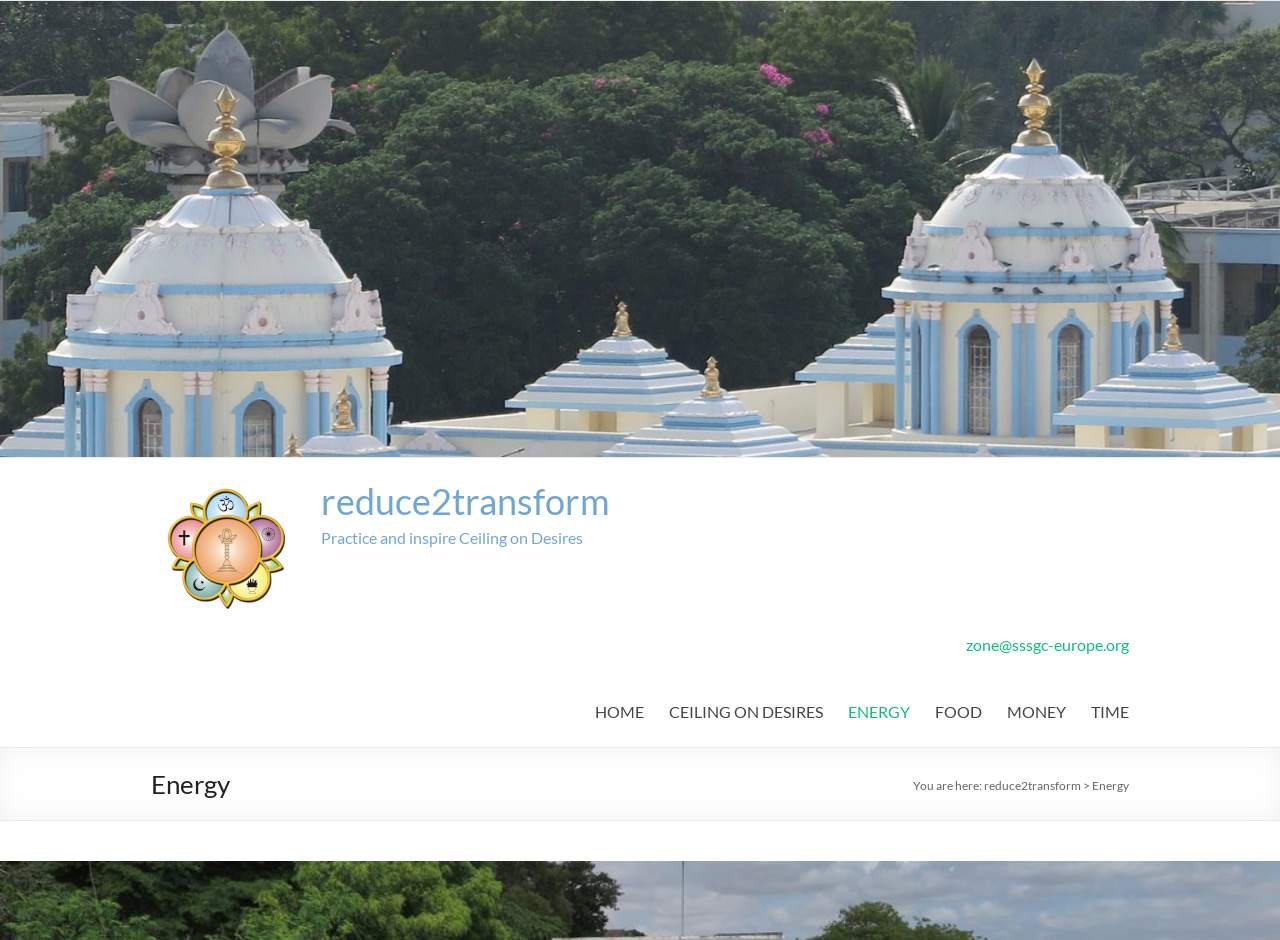Find the bounding box coordinates of the clickable area required to complete the following action: "click the link to reduce2transform".

[0.118, 0.503, 0.235, 0.523]